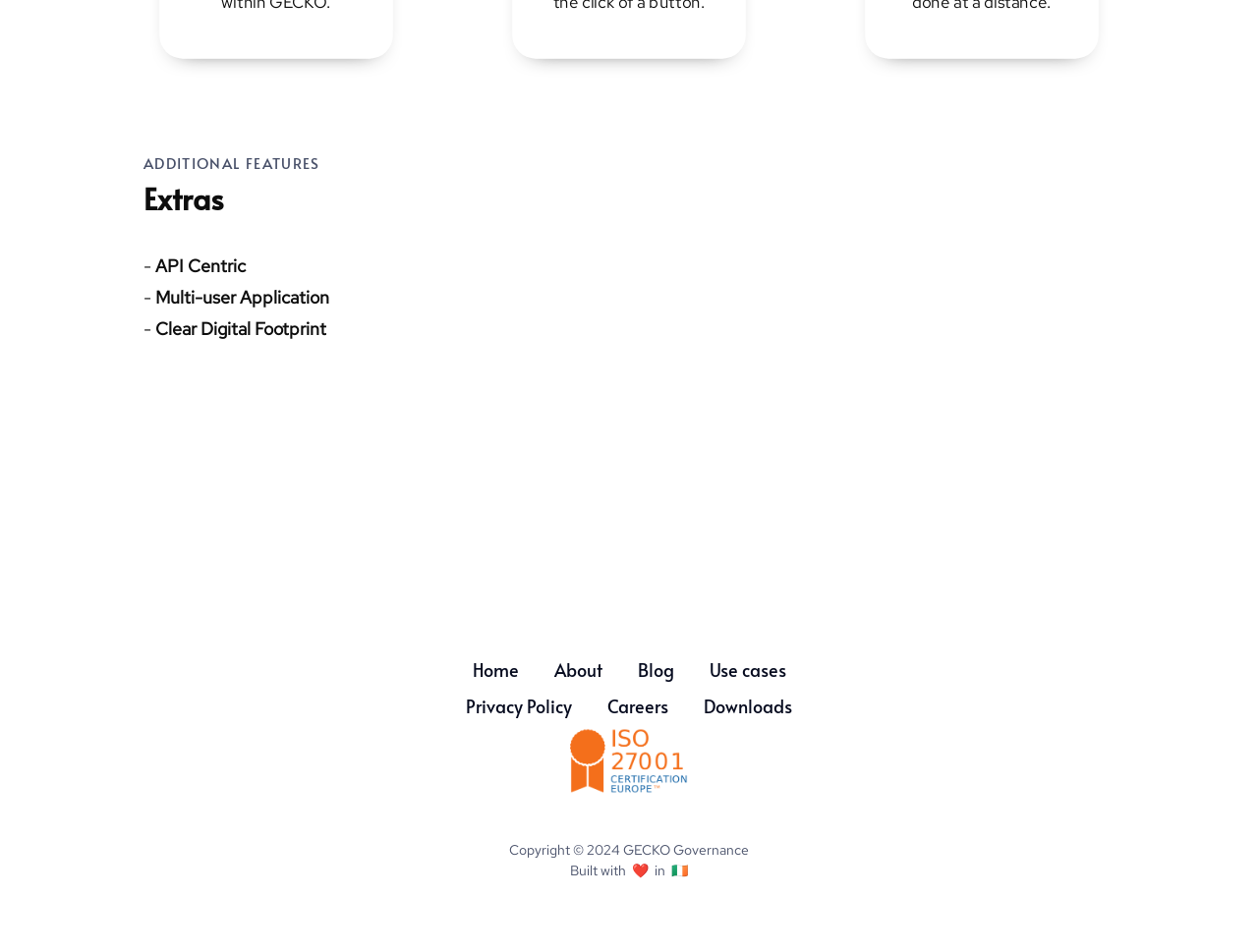Predict the bounding box of the UI element that fits this description: "Amazon virtual private gateway".

None